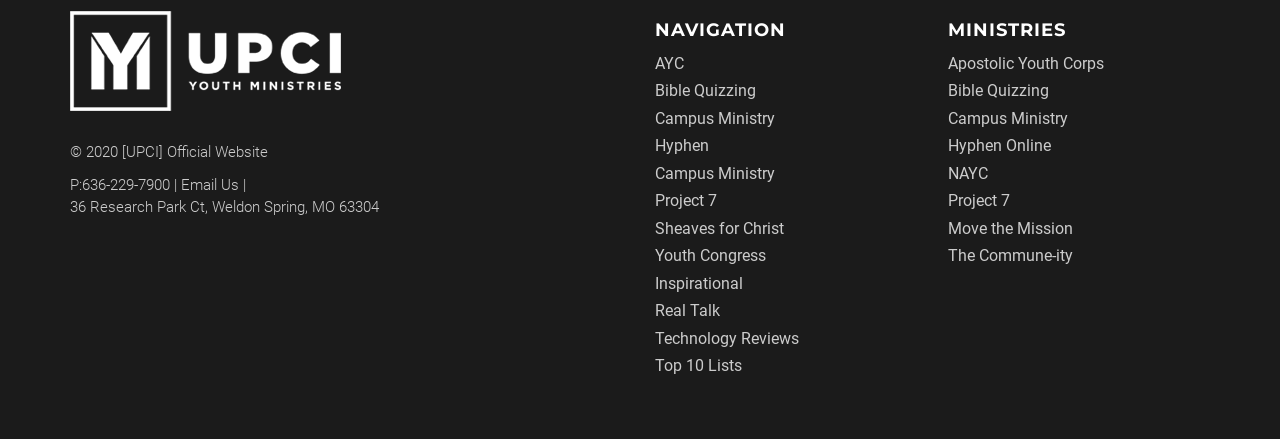Determine the bounding box coordinates of the clickable element necessary to fulfill the instruction: "Email Us". Provide the coordinates as four float numbers within the 0 to 1 range, i.e., [left, top, right, bottom].

[0.141, 0.4, 0.187, 0.441]